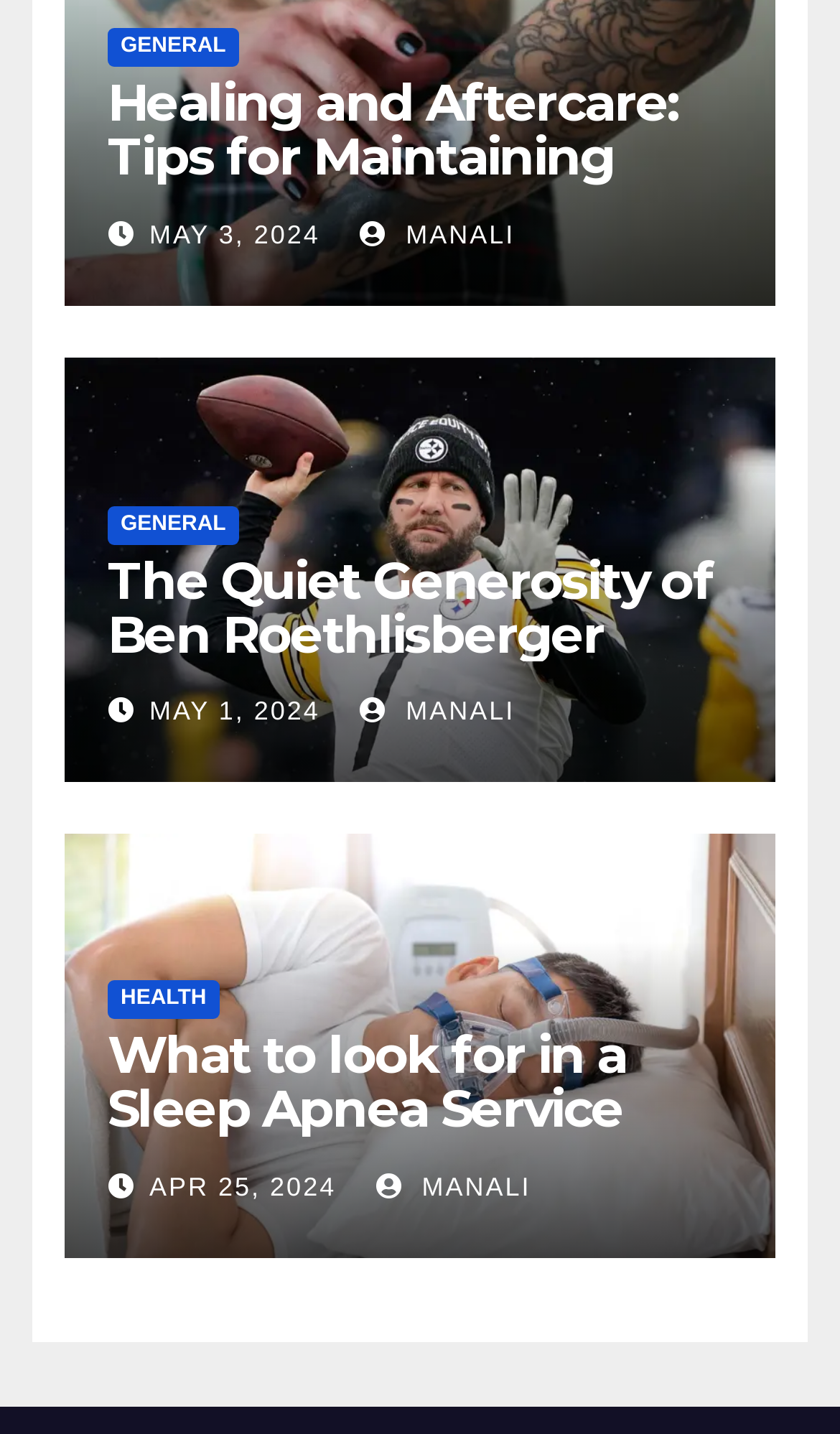Please identify the bounding box coordinates of the area that needs to be clicked to fulfill the following instruction: "check the article 'What to look for in a Sleep Apnea Service Provider'."

[0.128, 0.714, 0.746, 0.833]